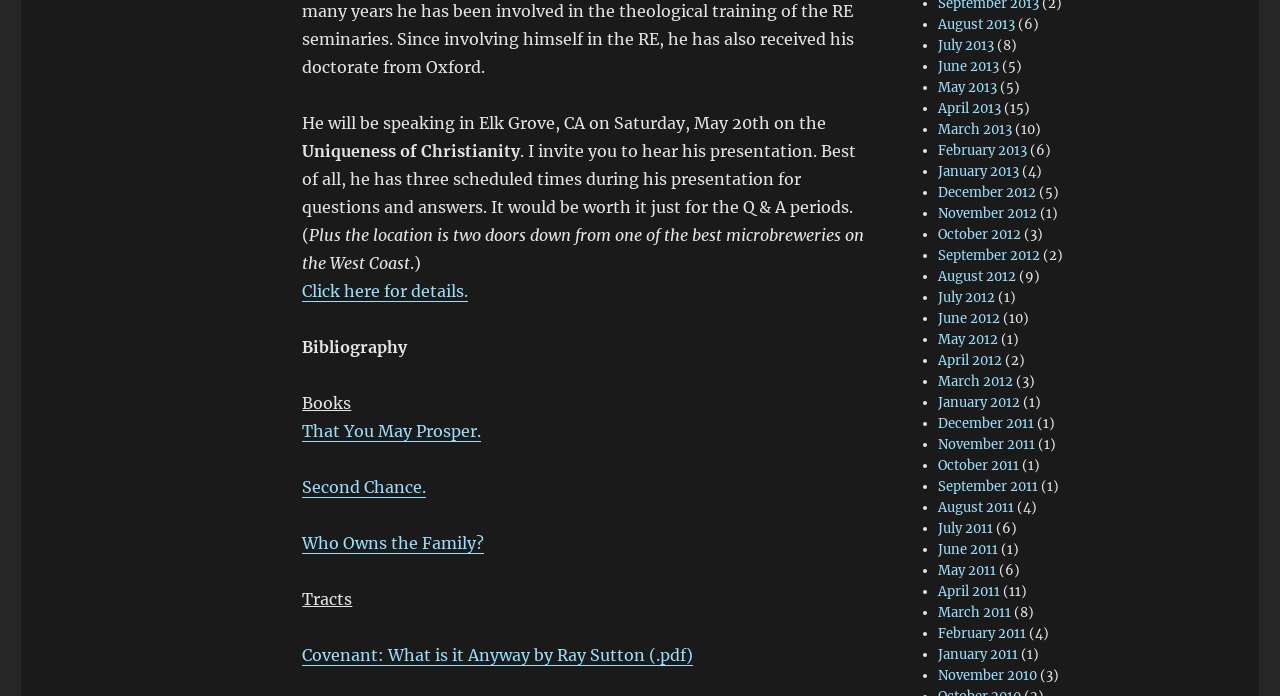Identify the bounding box coordinates of the specific part of the webpage to click to complete this instruction: "View the bibliography".

[0.236, 0.484, 0.318, 0.513]